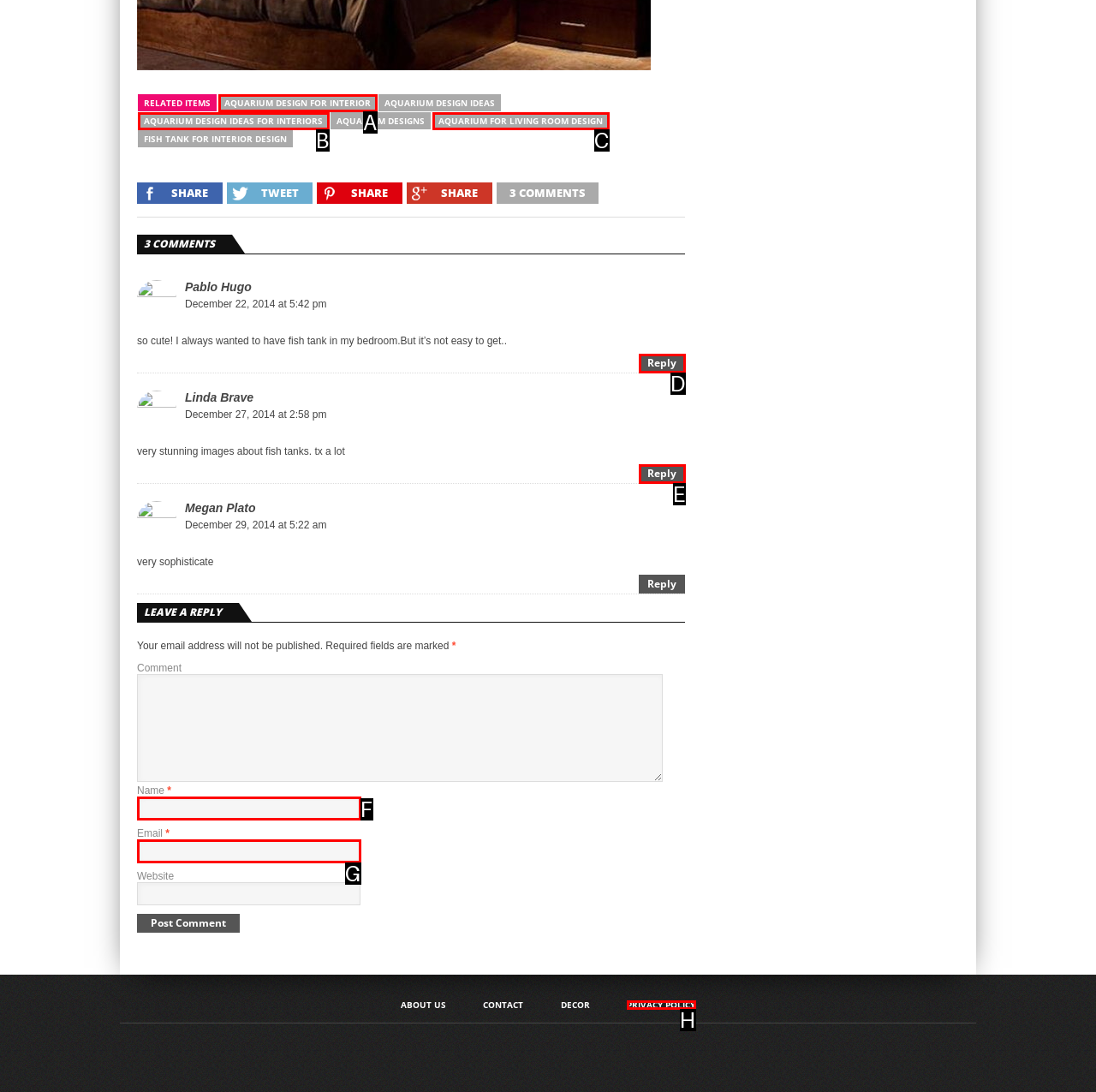Choose the option that best matches the element: aquarium design ideas for interiors
Respond with the letter of the correct option.

B